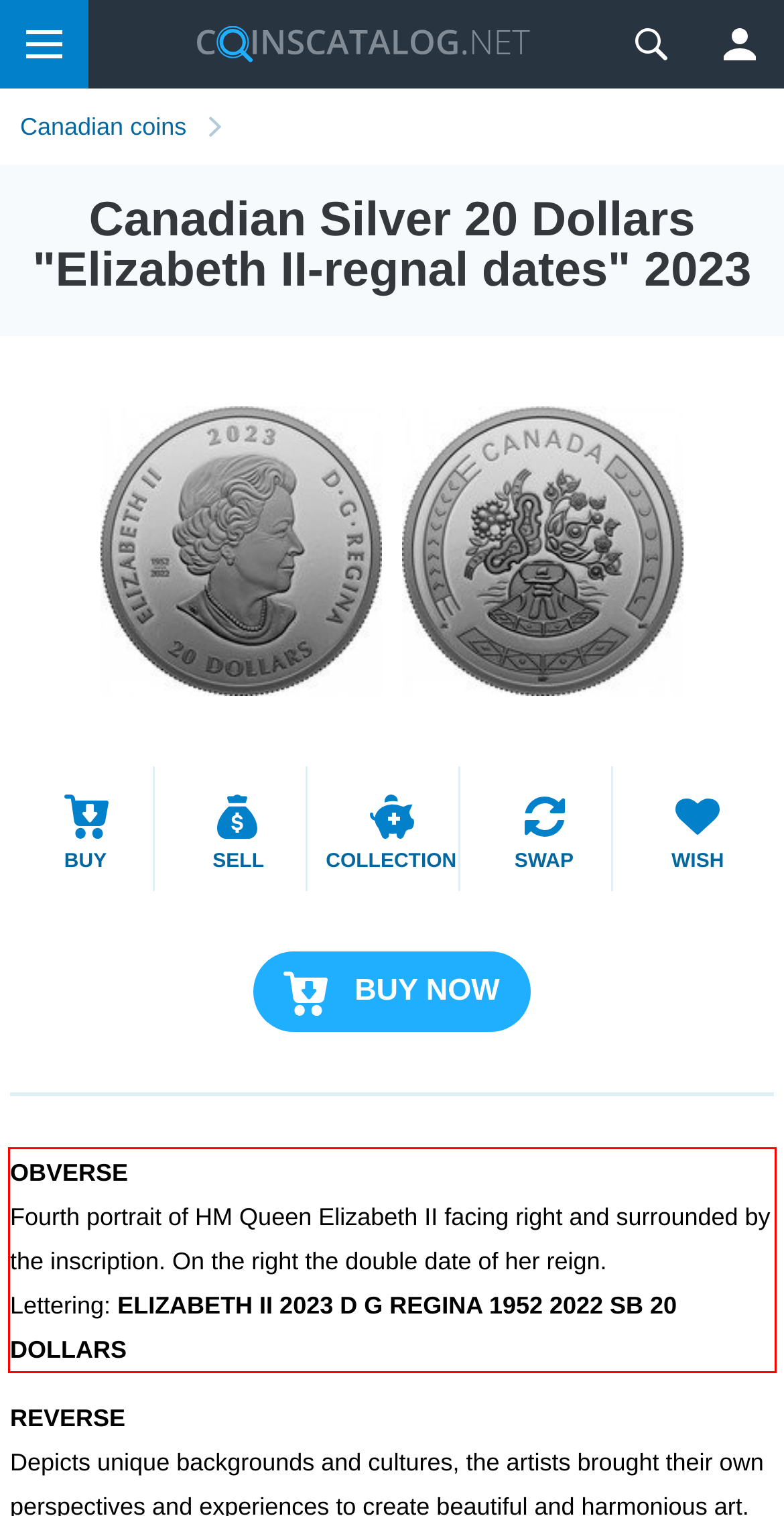You have a screenshot of a webpage, and there is a red bounding box around a UI element. Utilize OCR to extract the text within this red bounding box.

OBVERSE Fourth portrait of HM Queen Elizabeth II facing right and surrounded by the inscription. On the right the double date of her reign. Lettering: ELIZABETH II 2023 D G REGINA 1952 2022 SB 20 DOLLARS